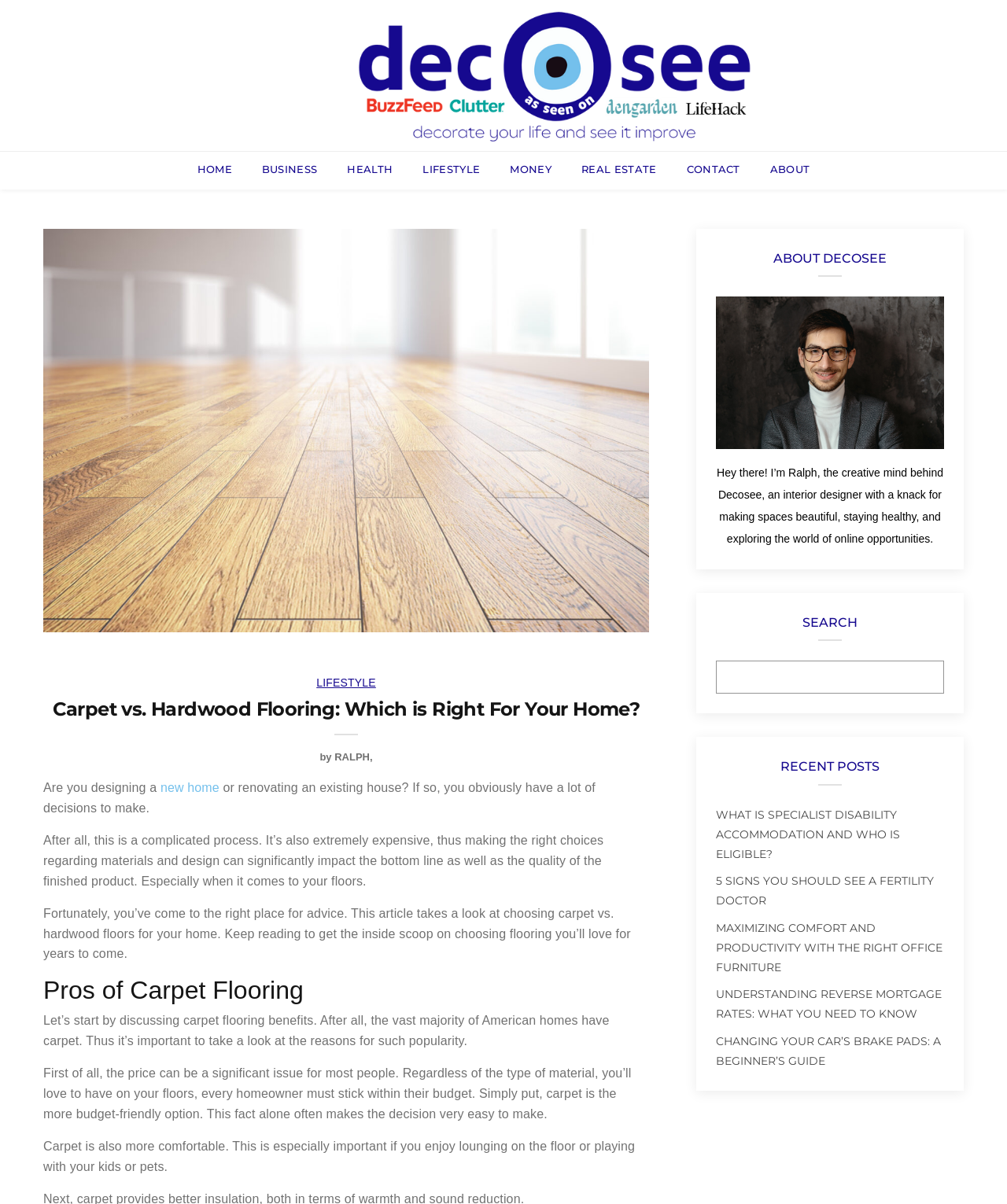What type of content is available on this website?
Using the image as a reference, give a one-word or short phrase answer.

Lifestyle and home design